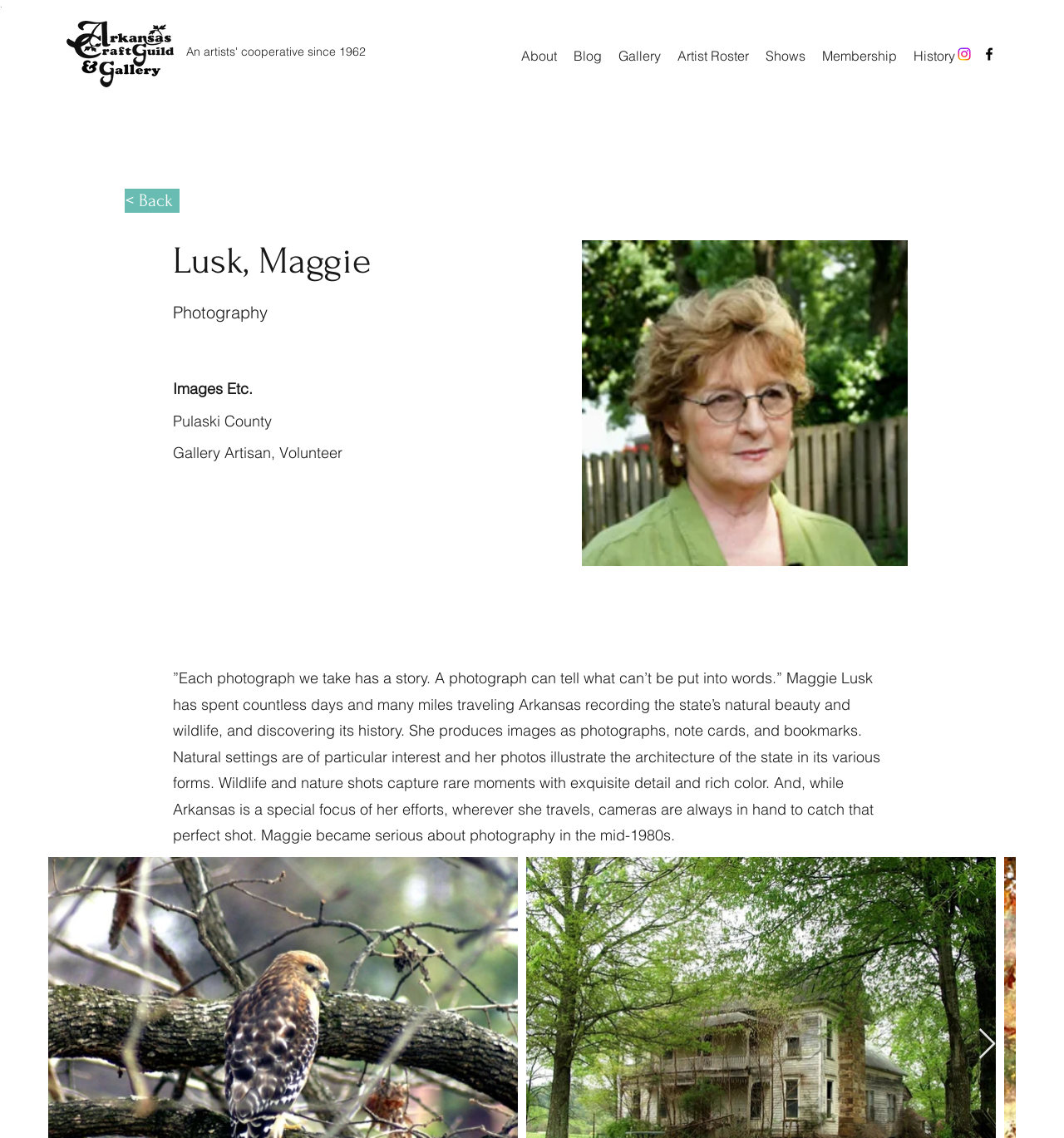What is the focus of Maggie Lusk's photography?
Kindly offer a comprehensive and detailed response to the question.

The focus of Maggie Lusk's photography can be inferred from the StaticText element describing her work, which mentions 'natural beauty and wildlife' with bounding box coordinates [0.163, 0.587, 0.827, 0.742].